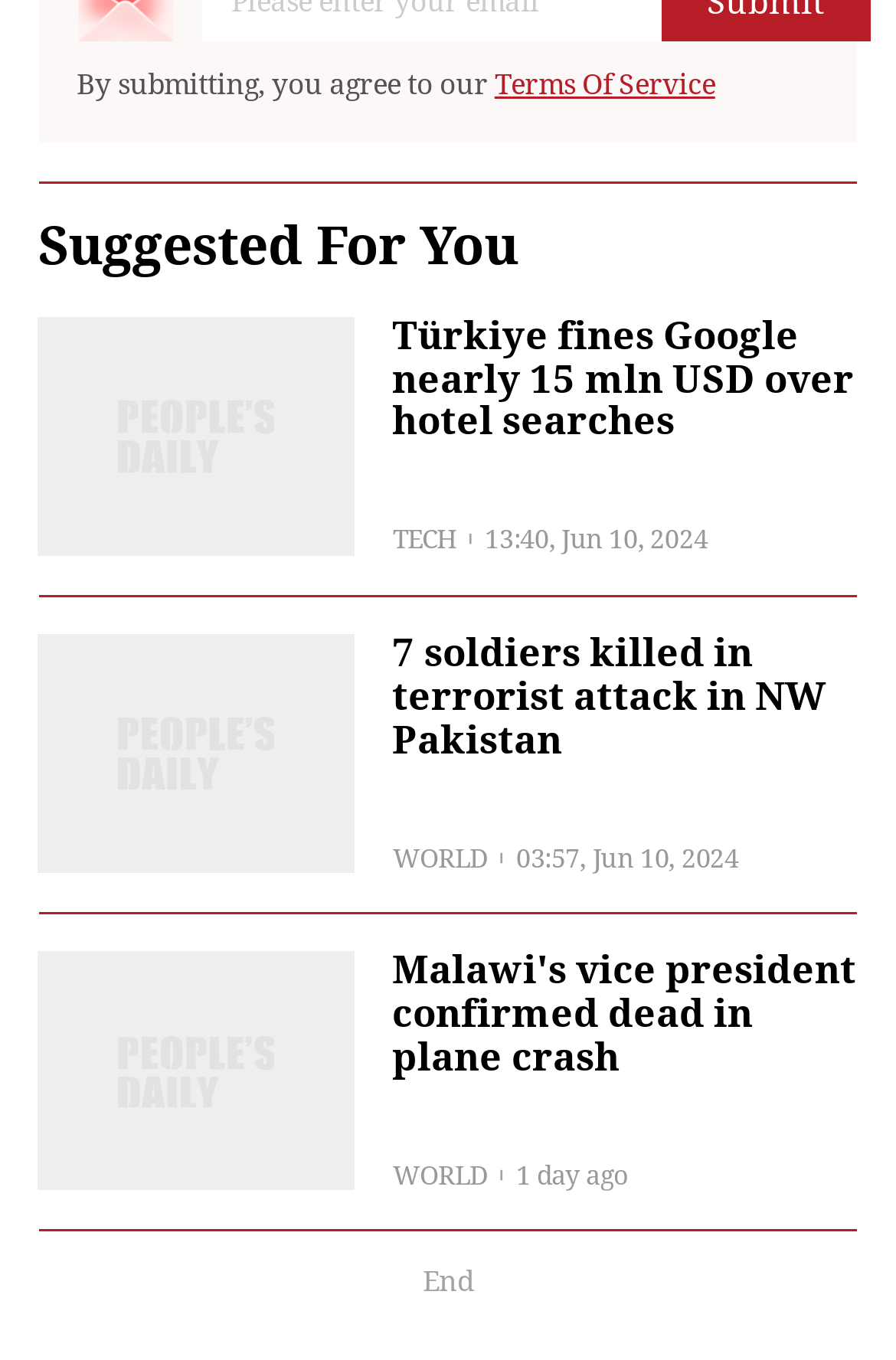Please give a one-word or short phrase response to the following question: 
What is the time of the news '7 soldiers killed in terrorist attack in NW Pakistan'?

03:57, Jun 10, 2024